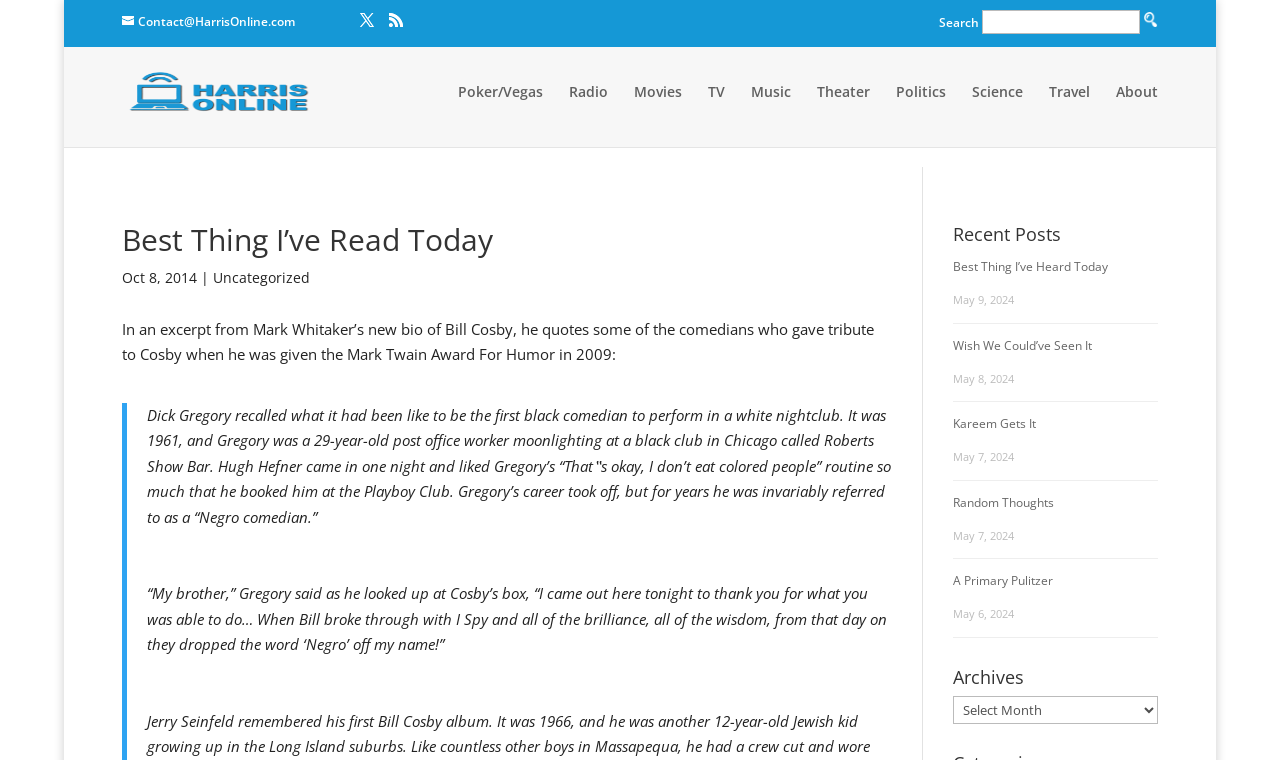What is the topic of the first article?
Please provide a comprehensive answer based on the information in the image.

The topic of the first article can be determined by reading the text of the article, which mentions Bill Cosby and quotes from Mark Whitaker's biography of him.